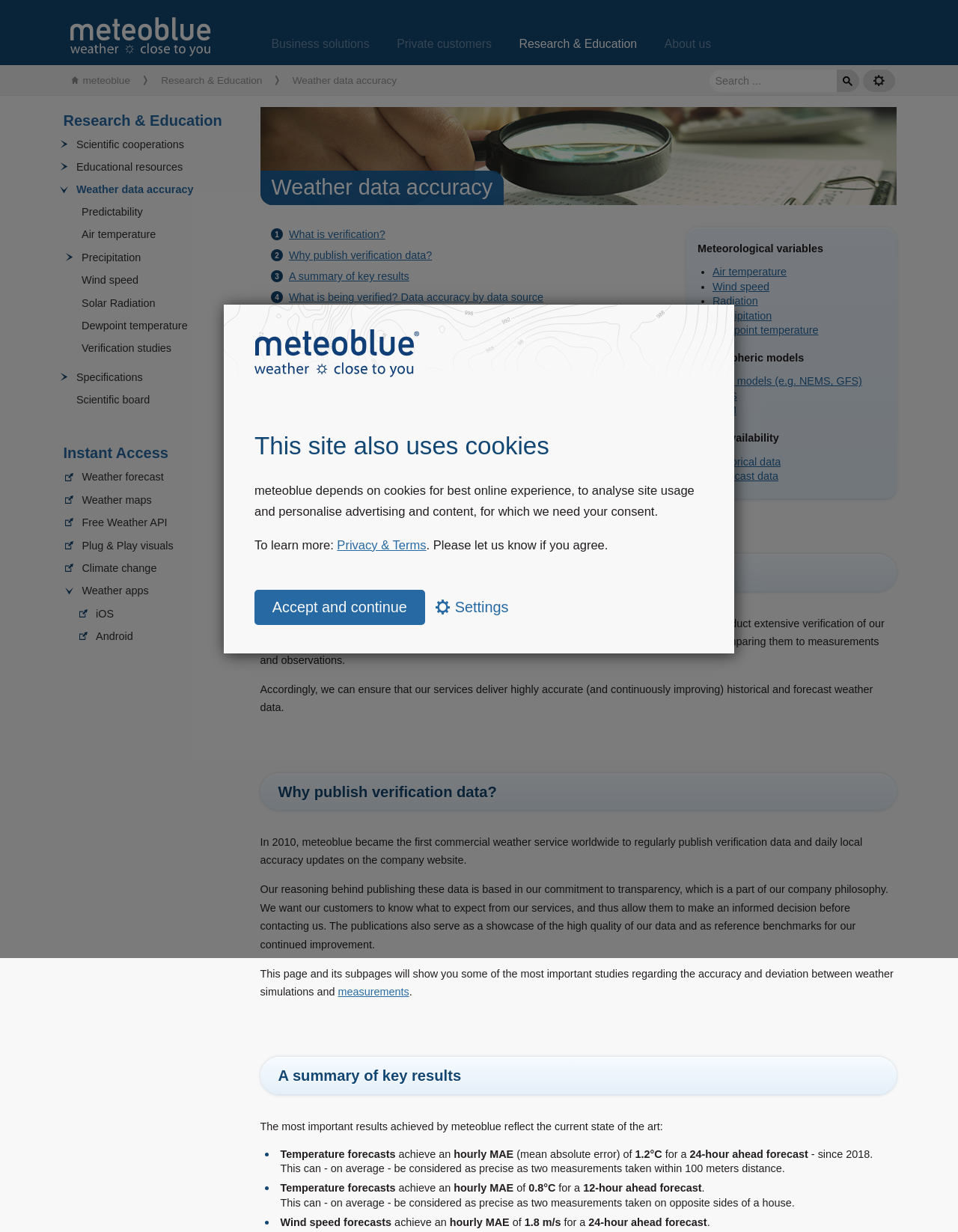Determine the bounding box coordinates of the clickable area required to perform the following instruction: "Get instant access". The coordinates should be represented as four float numbers between 0 and 1: [left, top, right, bottom].

[0.066, 0.361, 0.176, 0.374]